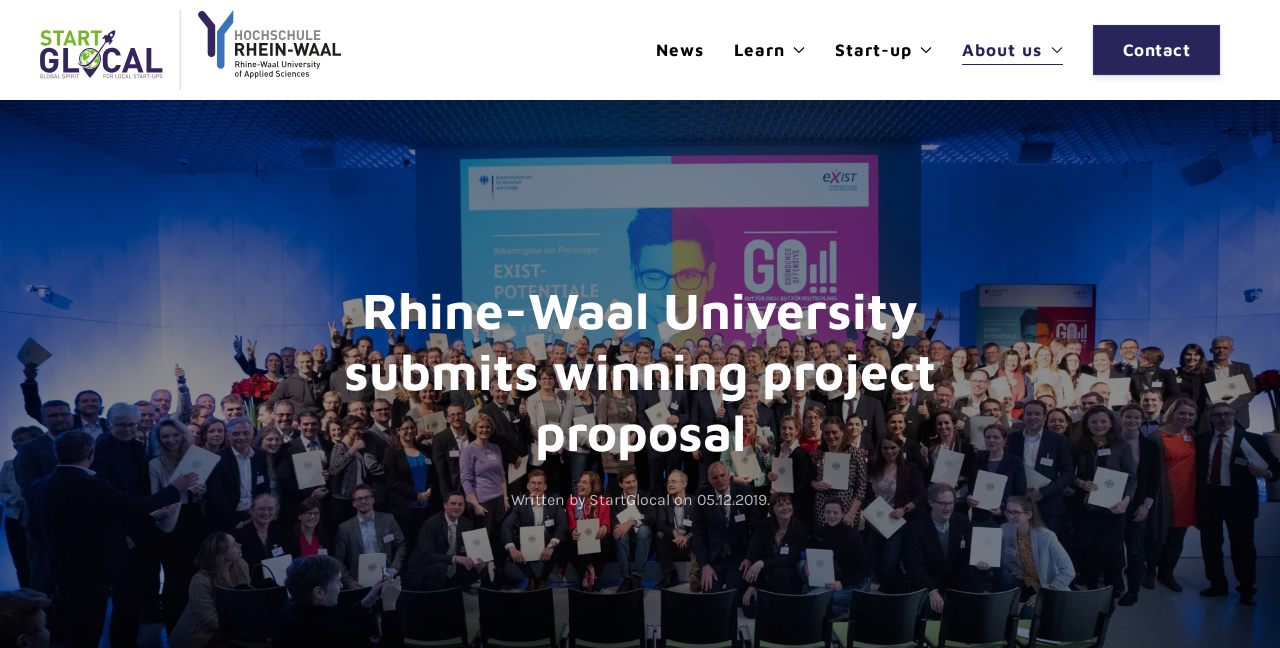Provide a one-word or short-phrase answer to the question:
What is the name of the university?

Rhine-Waal University